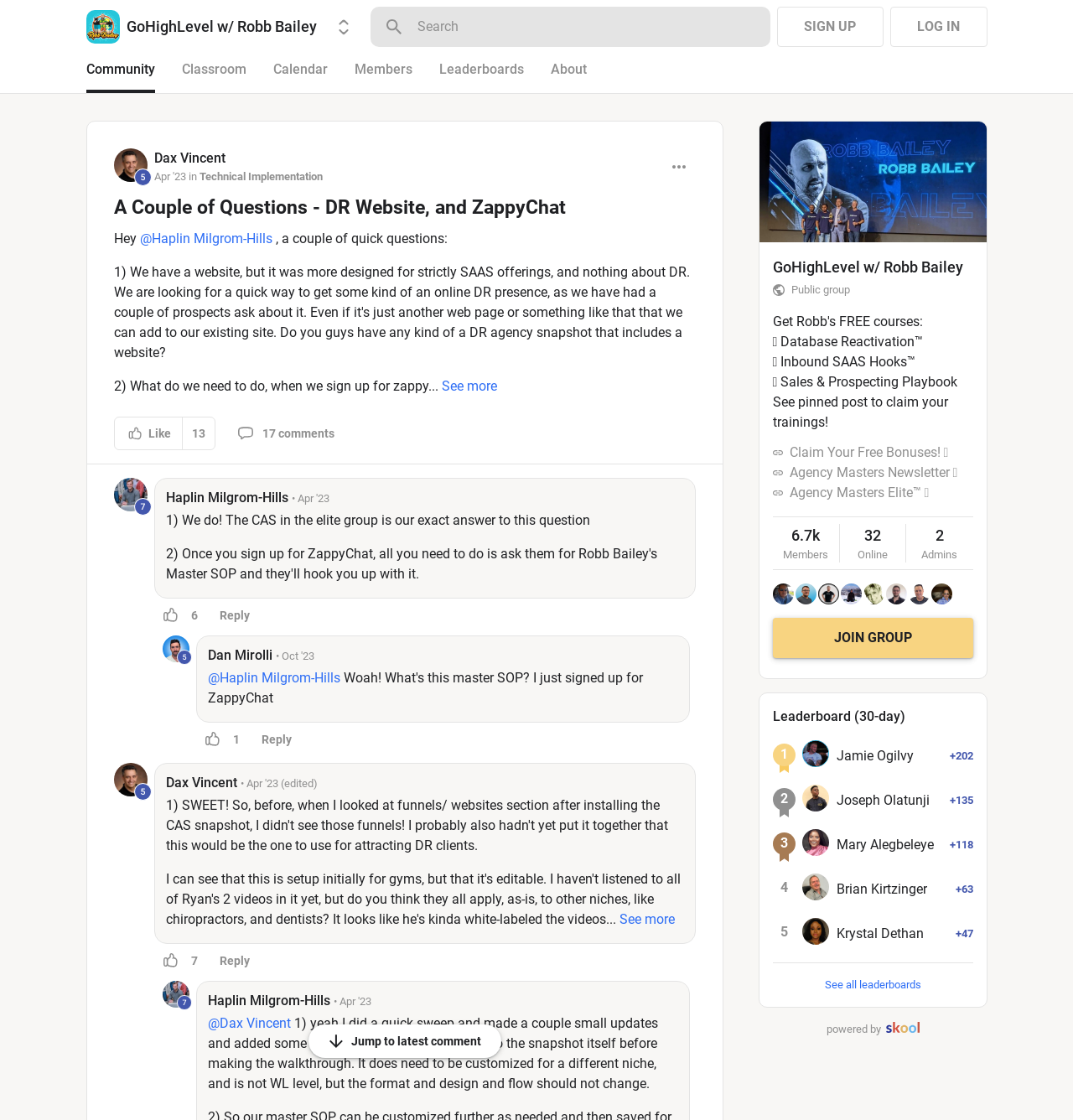How many comments are there on the first post?
Offer a detailed and exhaustive answer to the question.

The number of comments on the first post can be found below the post, which says '17 comments'.